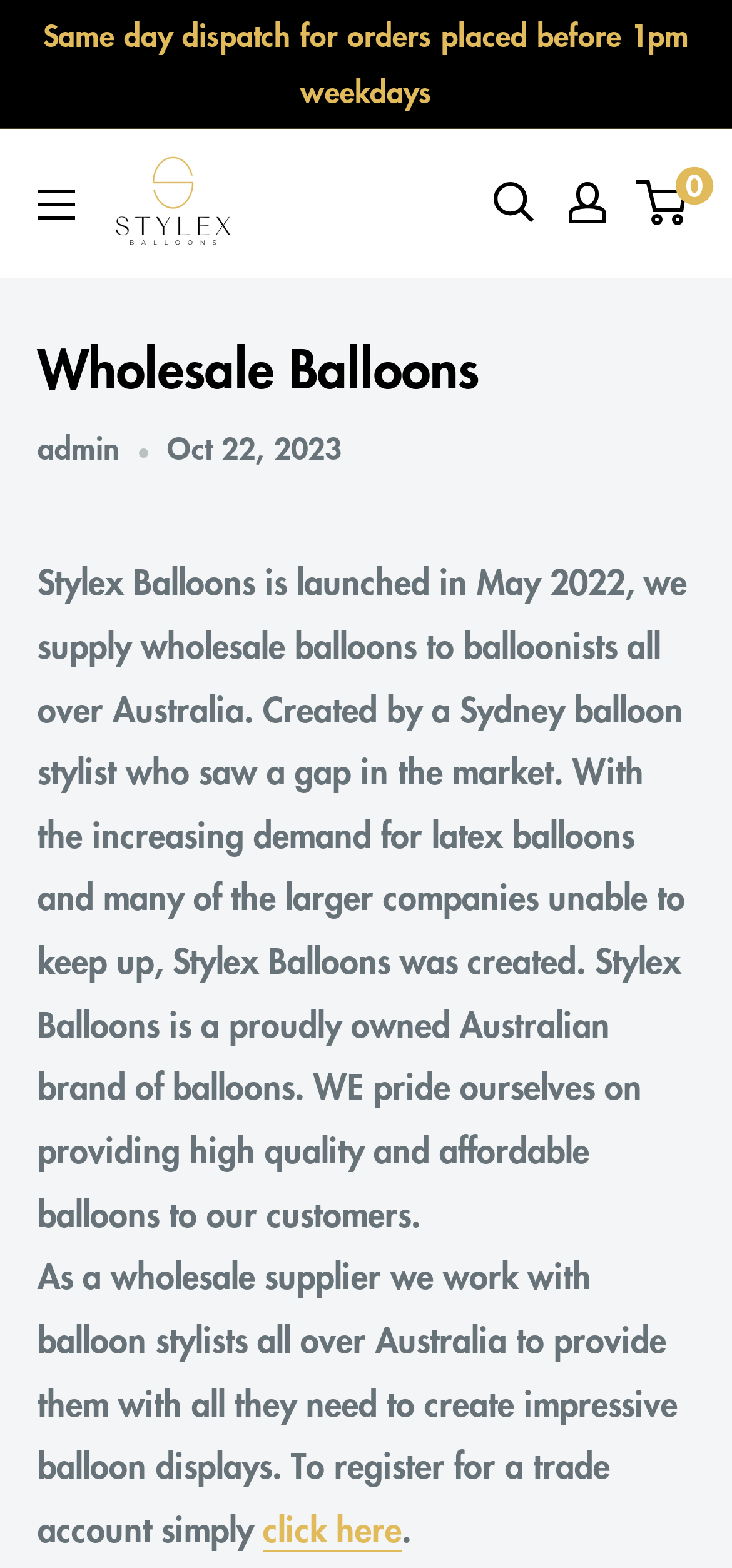Please examine the image and provide a detailed answer to the question: What is the quality of balloons provided by Stylex Balloons?

The static text 'WE pride ourselves on providing high quality and affordable balloons to our customers' mentions that Stylex Balloons provides high-quality balloons to its customers.